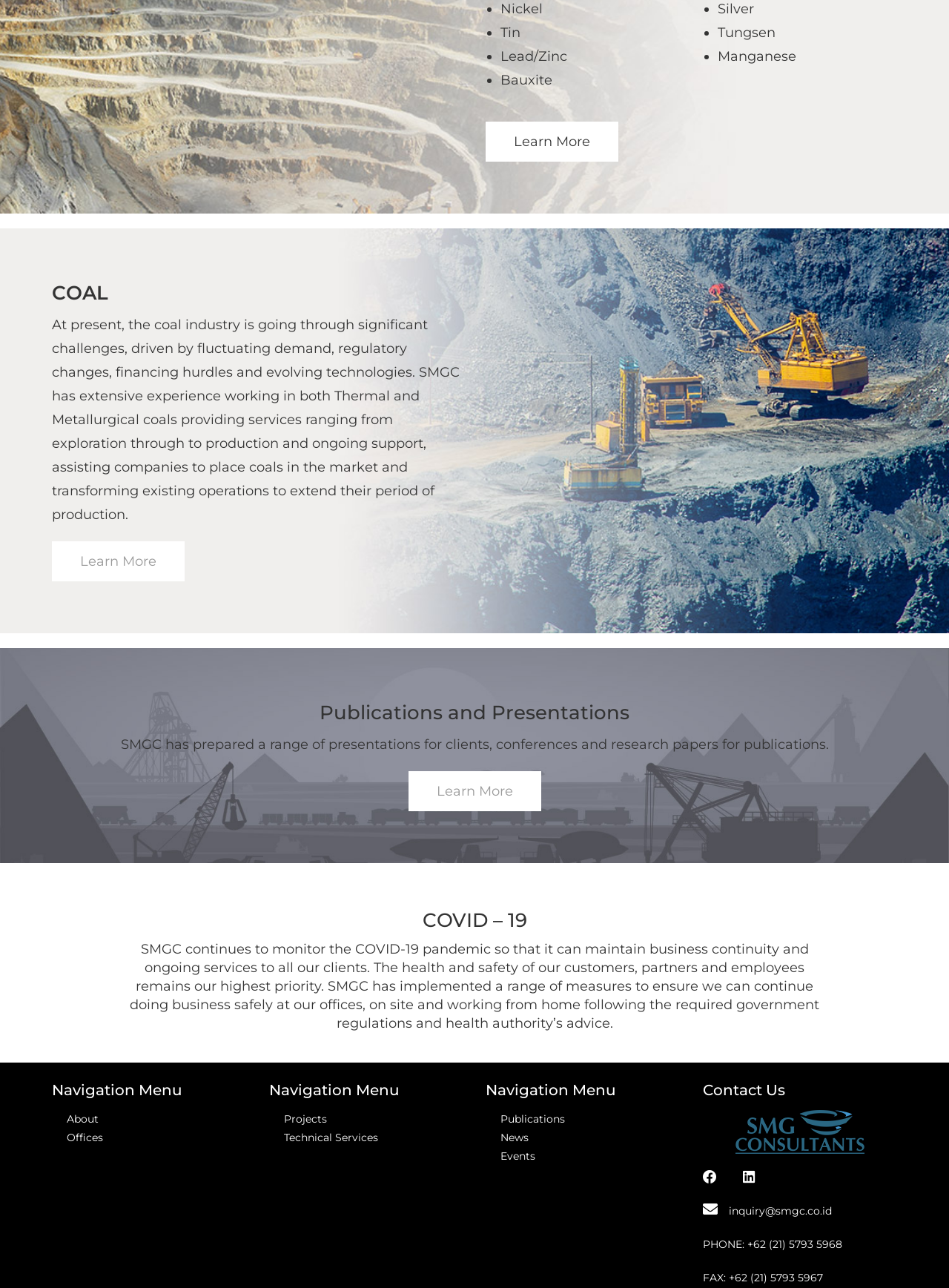Please determine the bounding box coordinates of the clickable area required to carry out the following instruction: "Click on Learn More about coal industry". The coordinates must be four float numbers between 0 and 1, represented as [left, top, right, bottom].

[0.512, 0.094, 0.652, 0.125]